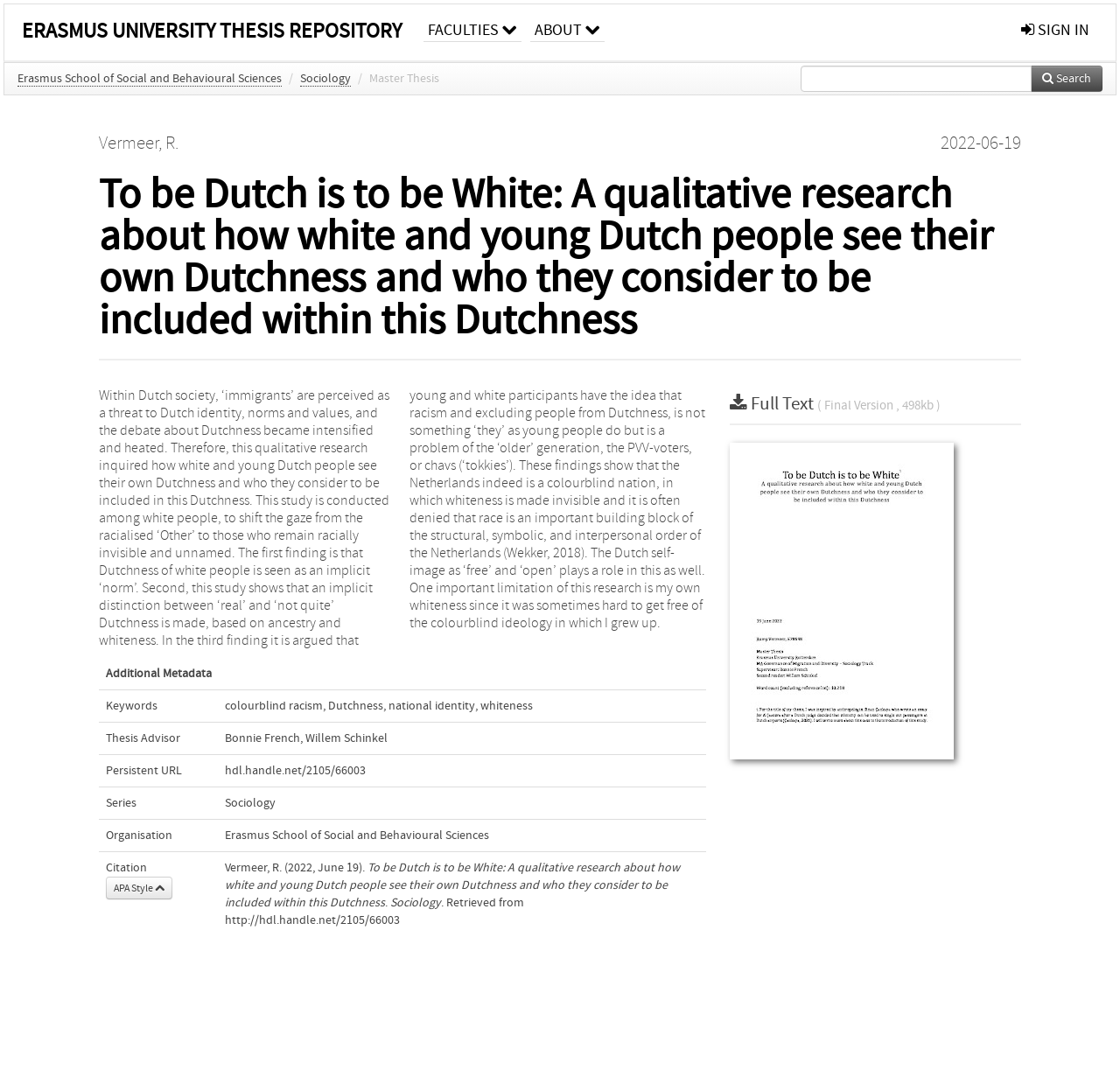Extract the bounding box for the UI element that matches this description: "parent_node: Search name="query"".

[0.715, 0.061, 0.921, 0.086]